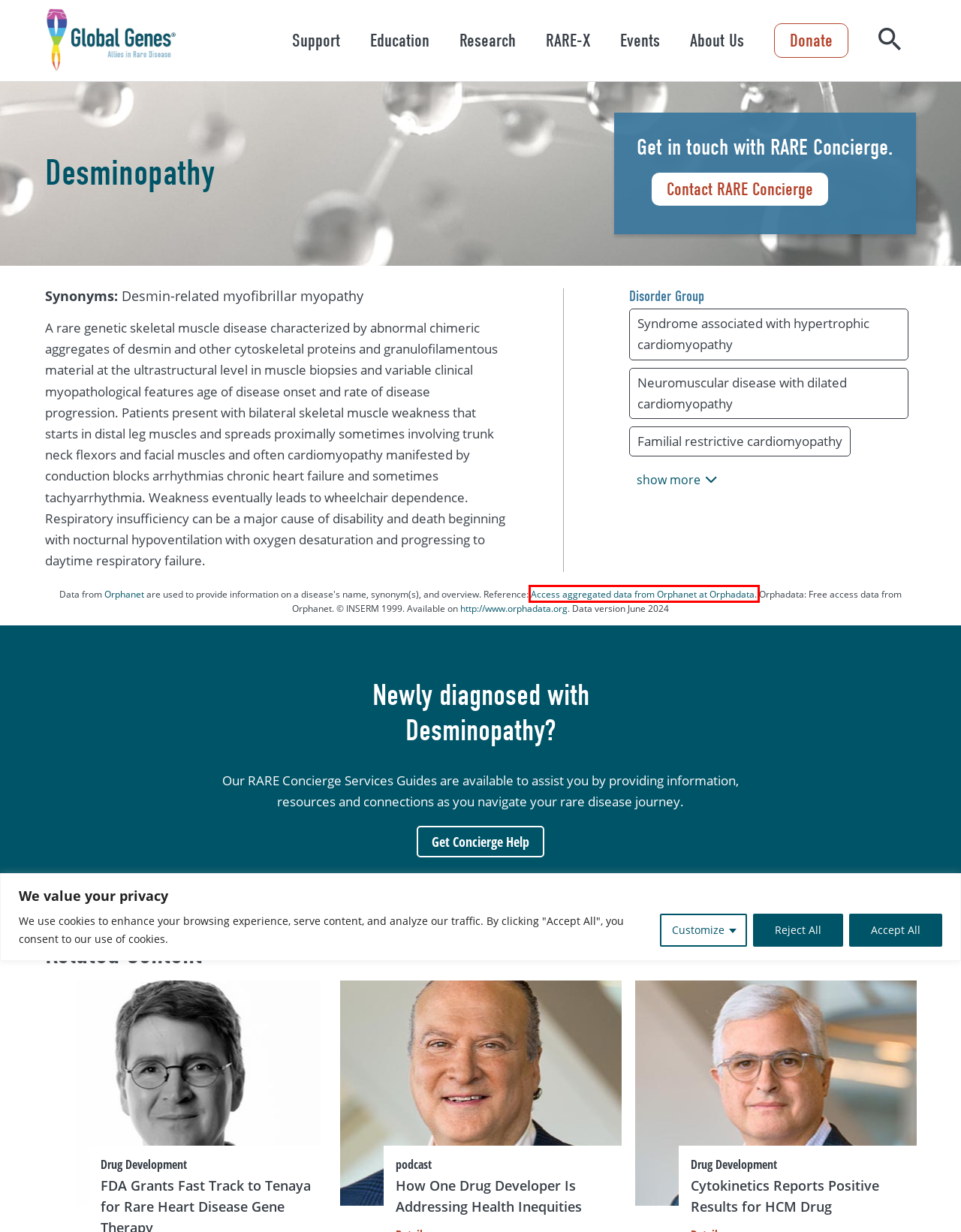Look at the screenshot of a webpage where a red bounding box surrounds a UI element. Your task is to select the best-matching webpage description for the new webpage after you click the element within the bounding box. The available options are:
A. Project CASK | Cask Gene Disorder | Innovative Rare Disease Non Profit
B. Moonshots for Unicorns
C. Aux Pas Du Coeur – Association
D. Orphadata – Orphanet datasets
E. RARE-X – Patient's Data Powering Progress
F. Orphanet
G. Heart of a Giant Foundation
H. Combined Brain

D